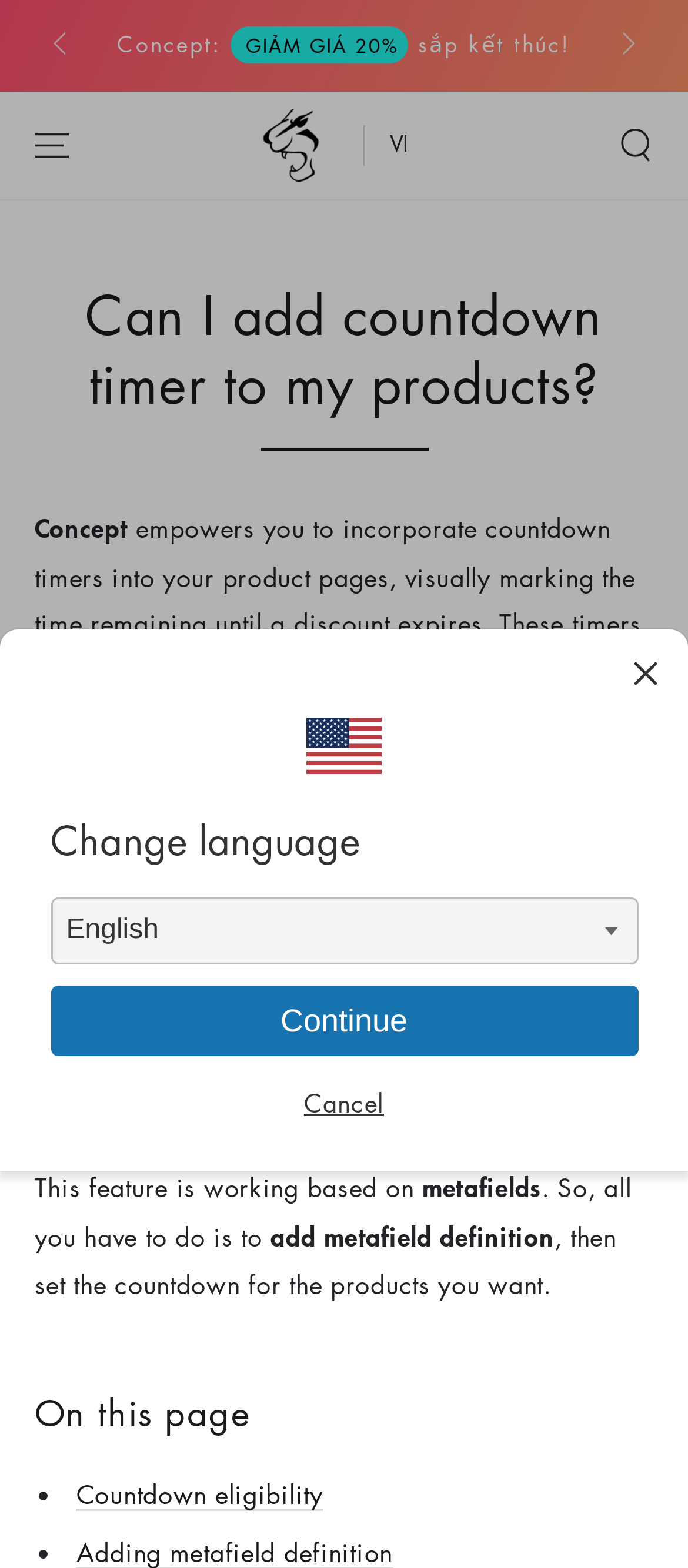How do you set the countdown for products?
Refer to the image and respond with a one-word or short-phrase answer.

Add metafield definition